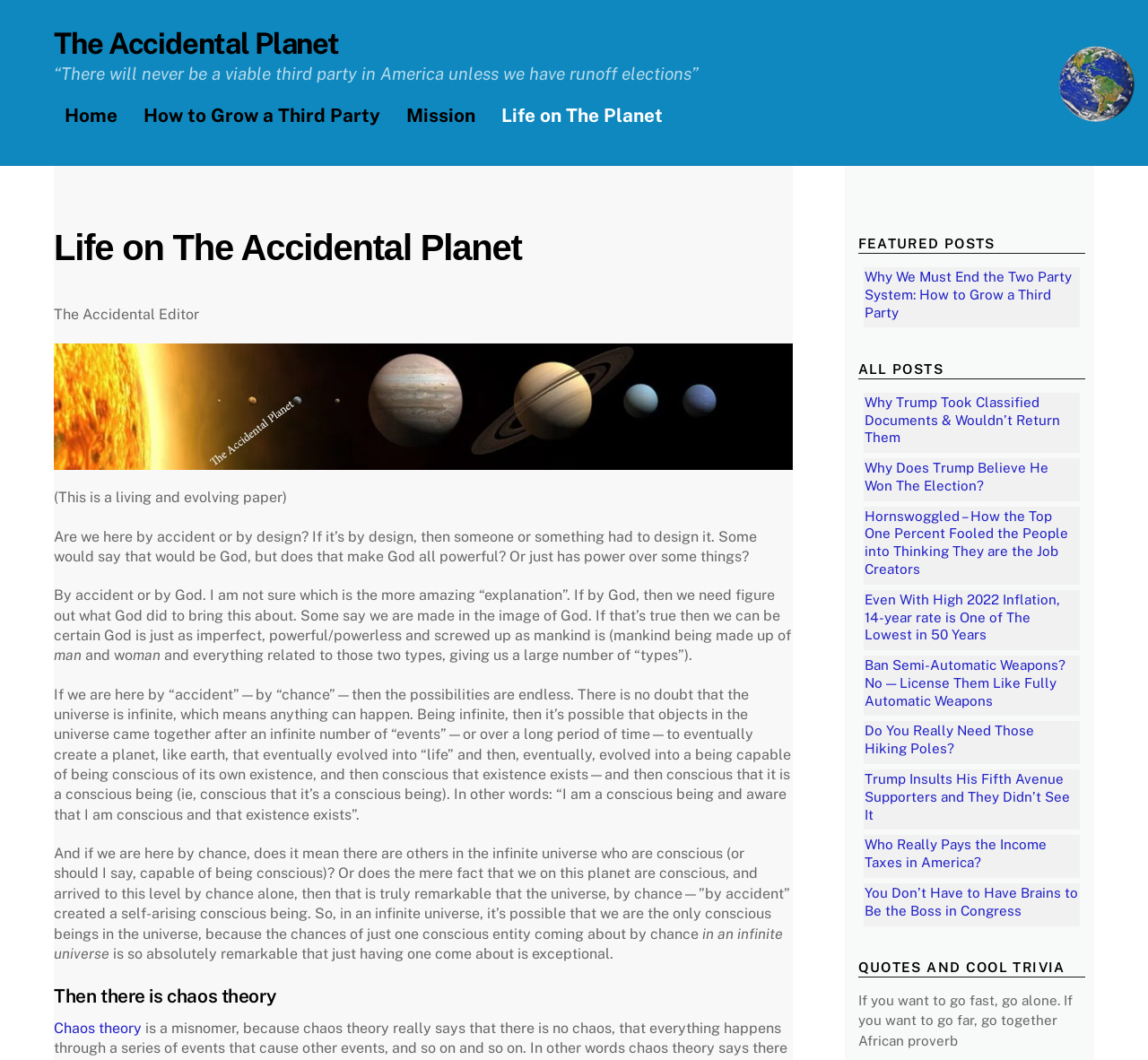Write an extensive caption that covers every aspect of the webpage.

This webpage is about "Life on The Accidental Planet" and explores the idea of whether human existence is by accident or by design. At the top, there is a navigation menu with links to "Home", "How to Grow a Third Party", "Mission", and "Life on The Planet". Below the menu, there is a heading "Life on The Accidental Planet" followed by a series of paragraphs discussing the concept of accidental existence versus design. The text explores the implications of each possibility, including the idea of God's role in creation and the potential for other conscious beings in the universe.

To the right of the main content, there are three sections: "FEATURED POSTS", "ALL POSTS", and "QUOTES AND COOL TRIVIA". The "FEATURED POSTS" section contains a single link to an article about growing a third party, while the "ALL POSTS" section lists several links to various articles on topics such as politics, economics, and social issues. The "QUOTES AND COOL TRIVIA" section features an African proverb about the importance of collaboration.

There is also a section dedicated to "Chaos theory" with a link to learn more about the topic. Throughout the page, there are a total of 7 headings, 11 links, and 13 blocks of static text. The overall layout is organized, with clear headings and concise text, making it easy to navigate and understand the content.